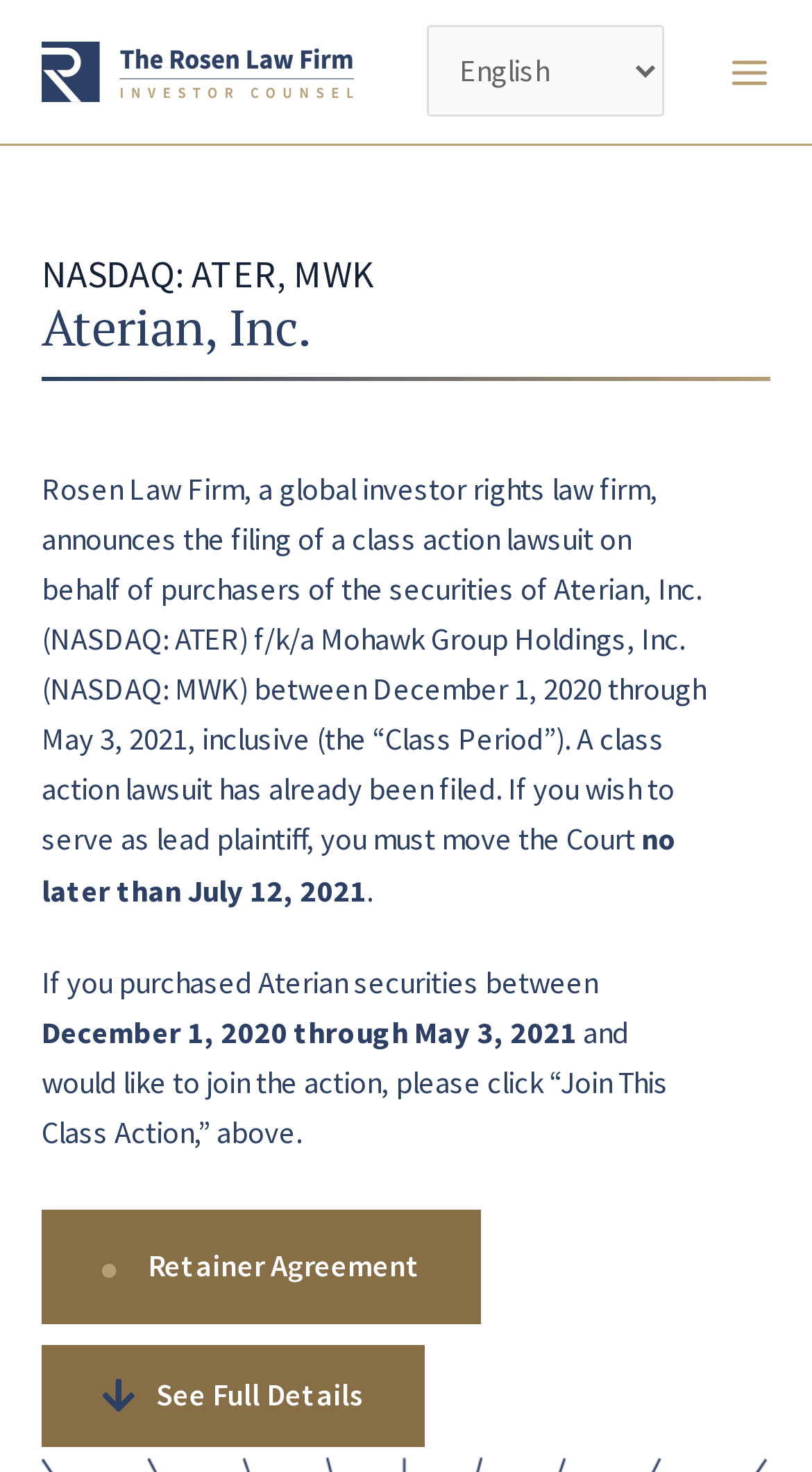What is the stock symbol of Aterian, Inc.?
Please provide a comprehensive answer based on the visual information in the image.

I found the answer by looking at the text 'NASDAQ: ATER, MWK' which is located below the main heading 'Aterian, Inc.'.